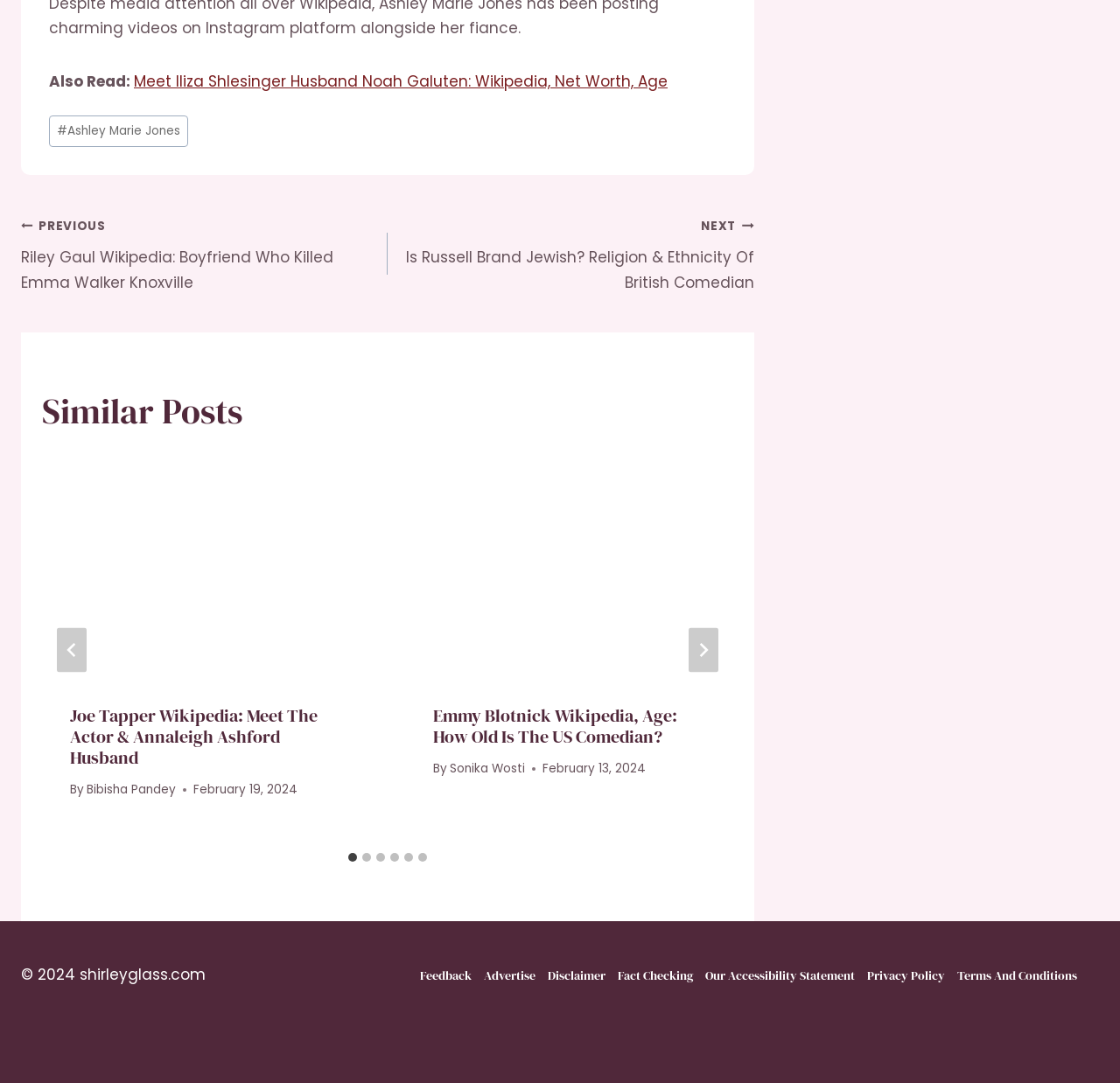What is the purpose of the 'Also Read:' section?
Refer to the image and provide a concise answer in one word or phrase.

Related articles